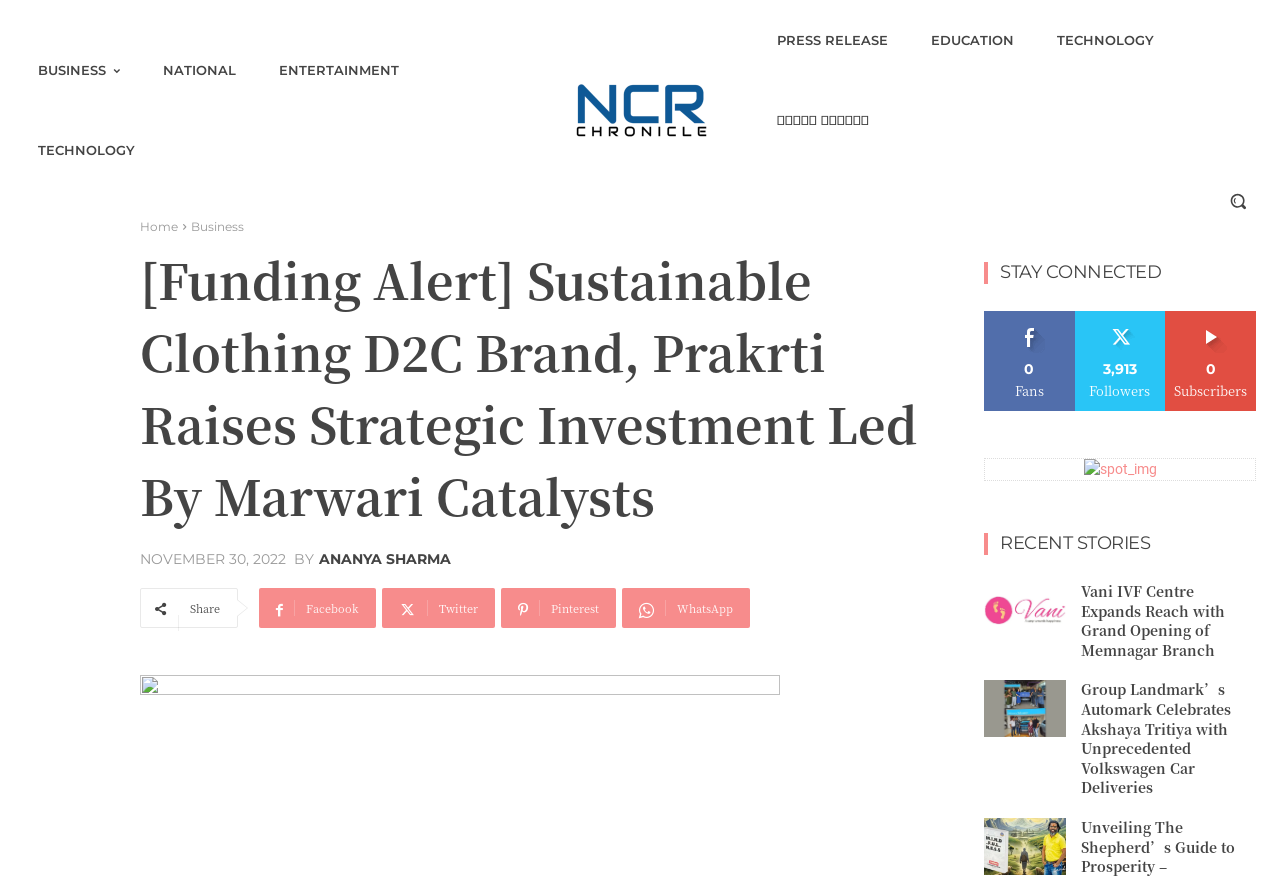Locate the coordinates of the bounding box for the clickable region that fulfills this instruction: "Click on BUSINESS".

[0.019, 0.033, 0.105, 0.124]